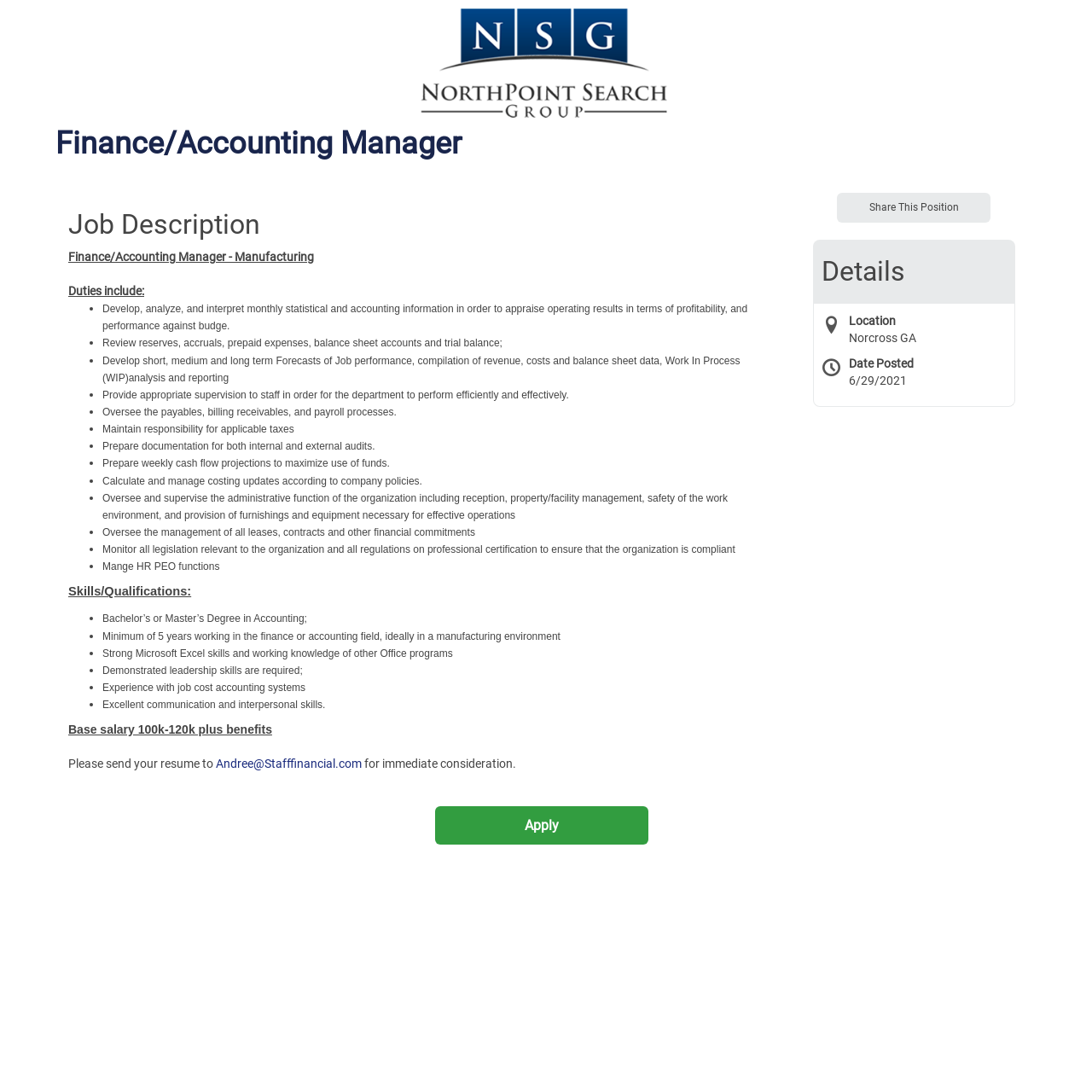What is the email address to send the resume to?
Refer to the image and offer an in-depth and detailed answer to the question.

The email address is mentioned in the link 'Andree@Stafffinancial.com' in the sentence 'Please send your resume to' at the bottom of the webpage.